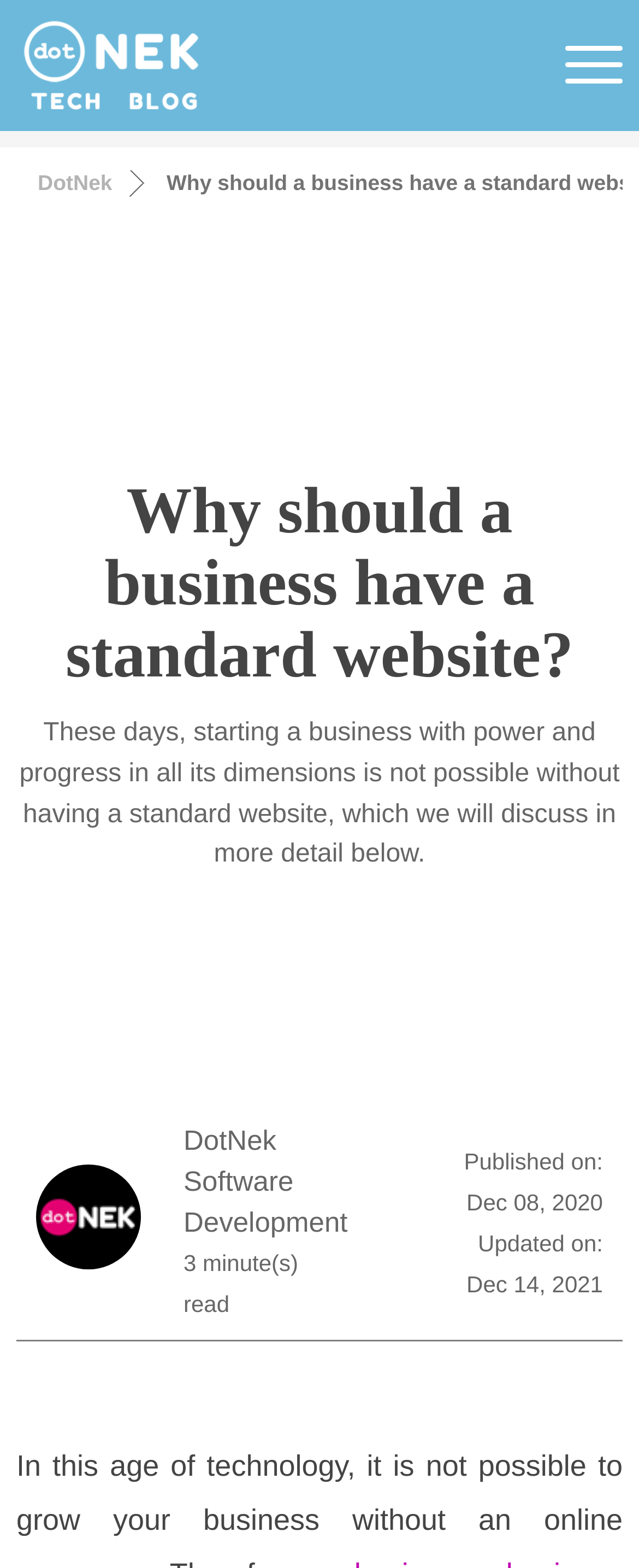Determine the bounding box coordinates for the HTML element mentioned in the following description: "Menu". The coordinates should be a list of four floats ranging from 0 to 1, represented as [left, top, right, bottom].

[0.833, 0.0, 0.974, 0.084]